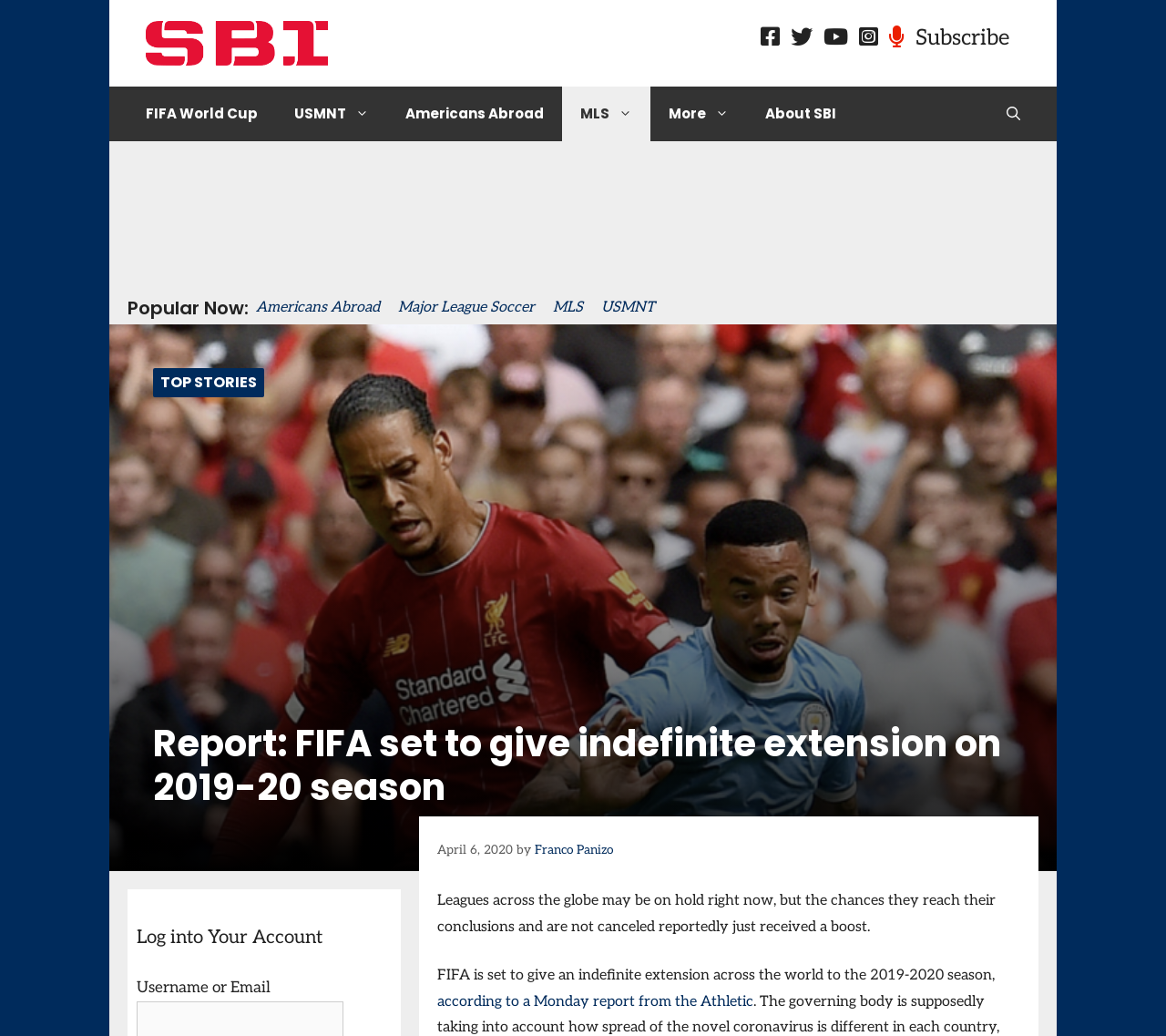Refer to the screenshot and answer the following question in detail:
What is the date of the article?

The date of the article can be found by looking at the time element in the header of the article, which contains the text 'April 6, 2020'.